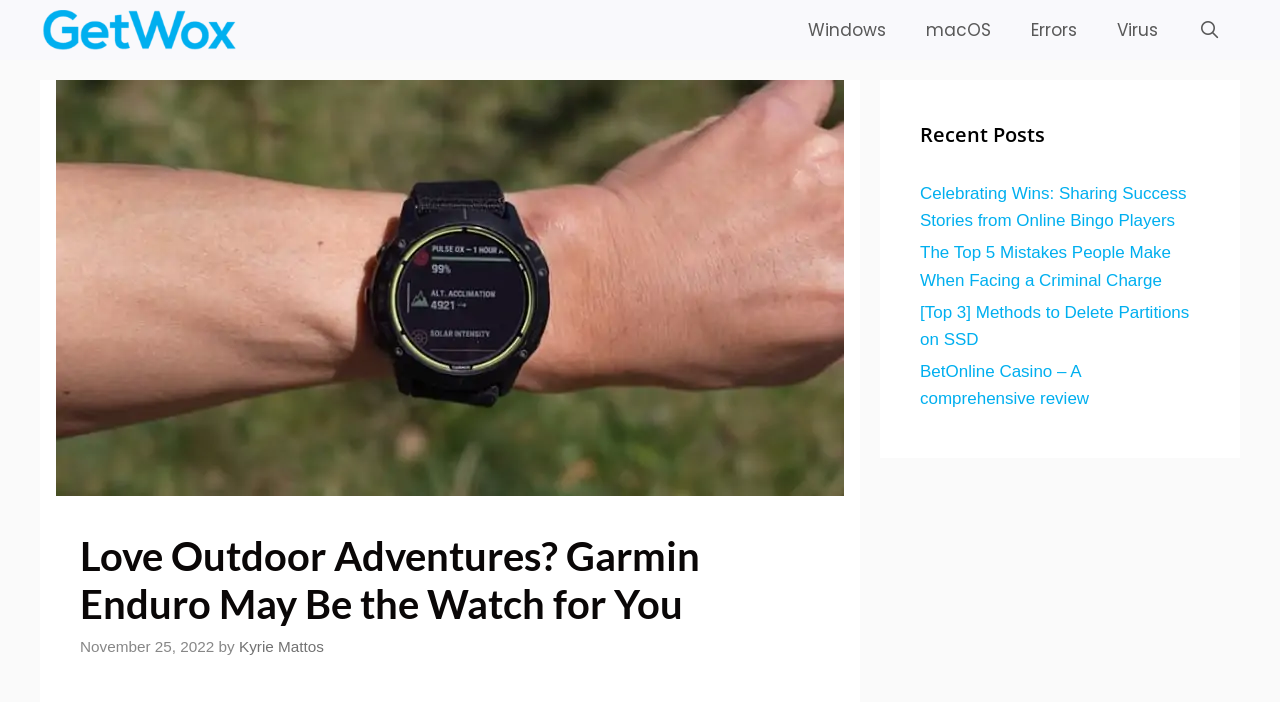Kindly determine the bounding box coordinates for the area that needs to be clicked to execute this instruction: "Explore BetOnline Casino review".

[0.719, 0.516, 0.851, 0.582]